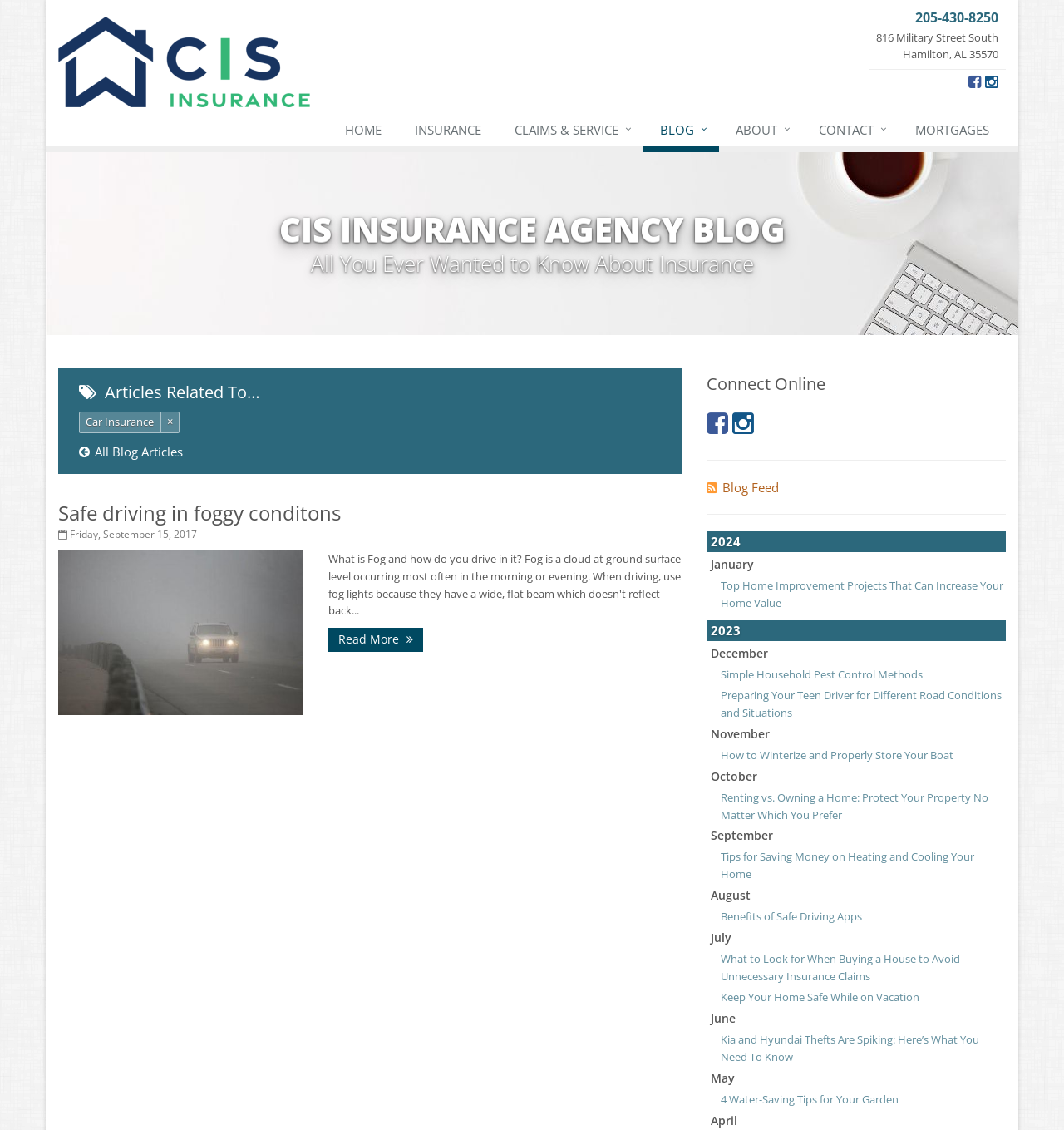Find the bounding box coordinates of the clickable region needed to perform the following instruction: "Toggle the 'ABOUT' menu". The coordinates should be provided as four float numbers between 0 and 1, i.e., [left, top, right, bottom].

None